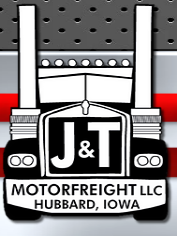Describe all the elements in the image with great detail.

The image features the logo of J&T Motorfreight LLC, a trucking company based in Hubbard, Iowa. The logo prominently displays a stylized representation of a truck, characterized by its distinctive grille and high exhaust stacks. The letters "J&T" are featured prominently in bold font, emphasizing the company's branding. Below the graphic, the name "MOTORFREIGHT LLC" is displayed, along with the location "HUBBARD, IOWA," reinforcing the company's home base. This logo symbolizes professionalism and reliability in the transportation industry, reflecting the company's commitment to delivering quality freight services.